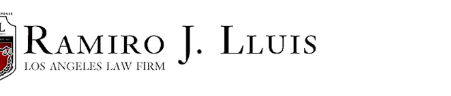What type of services does the firm specialize in?
Please use the visual content to give a single word or phrase answer.

Legal services